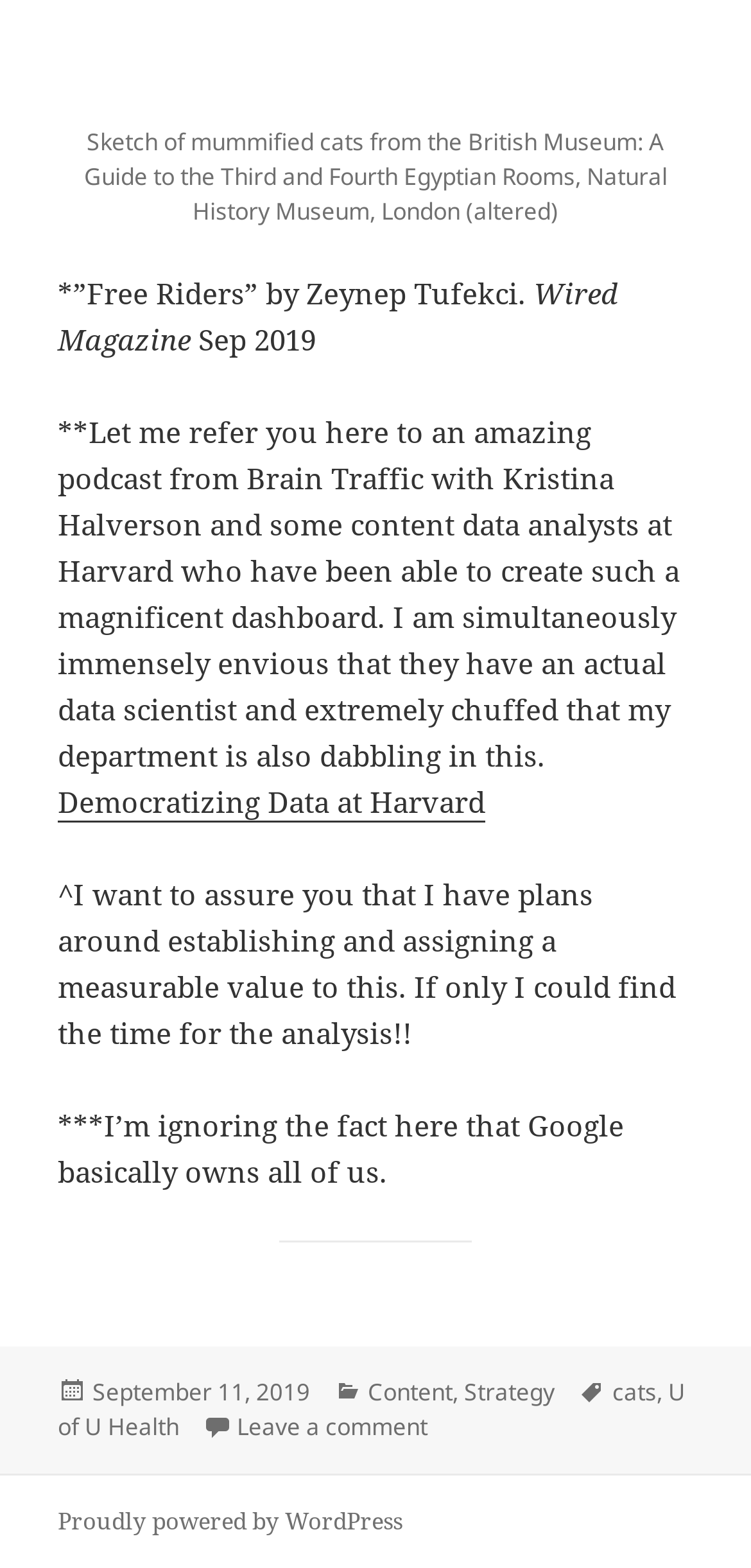Provide a single word or phrase to answer the given question: 
Where is the article from?

Wired Magazine